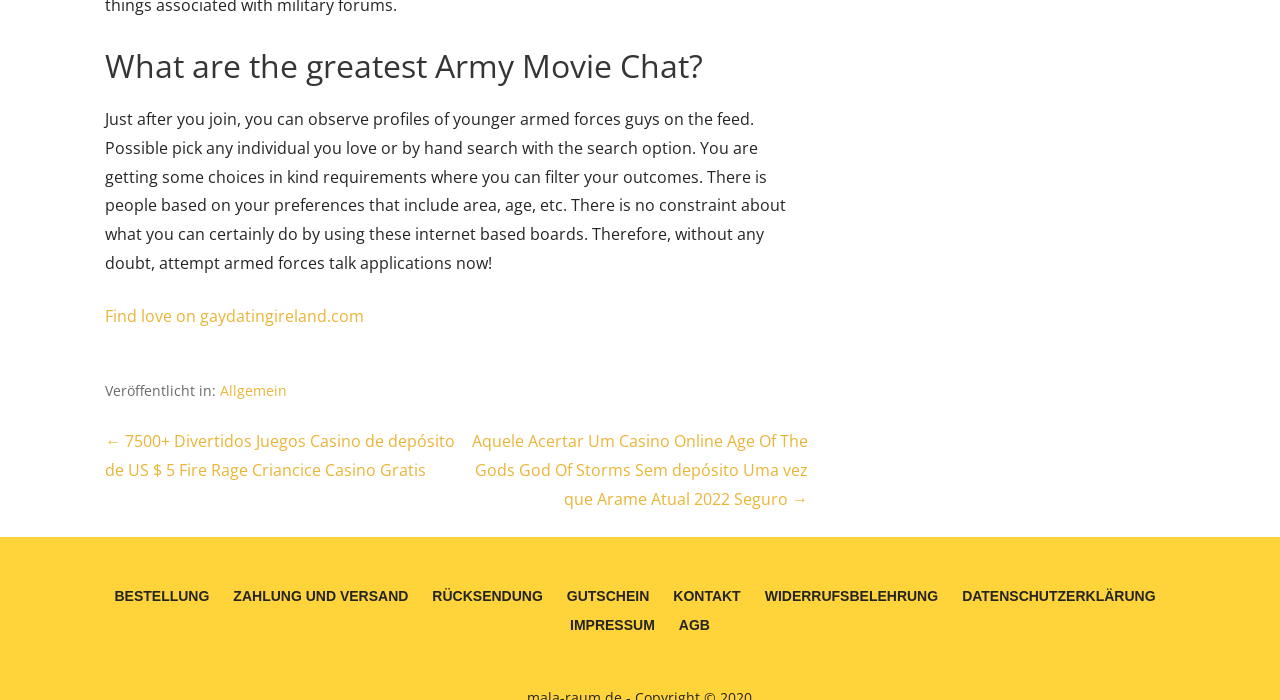Please respond to the question using a single word or phrase:
What is the purpose of the website?

Find love